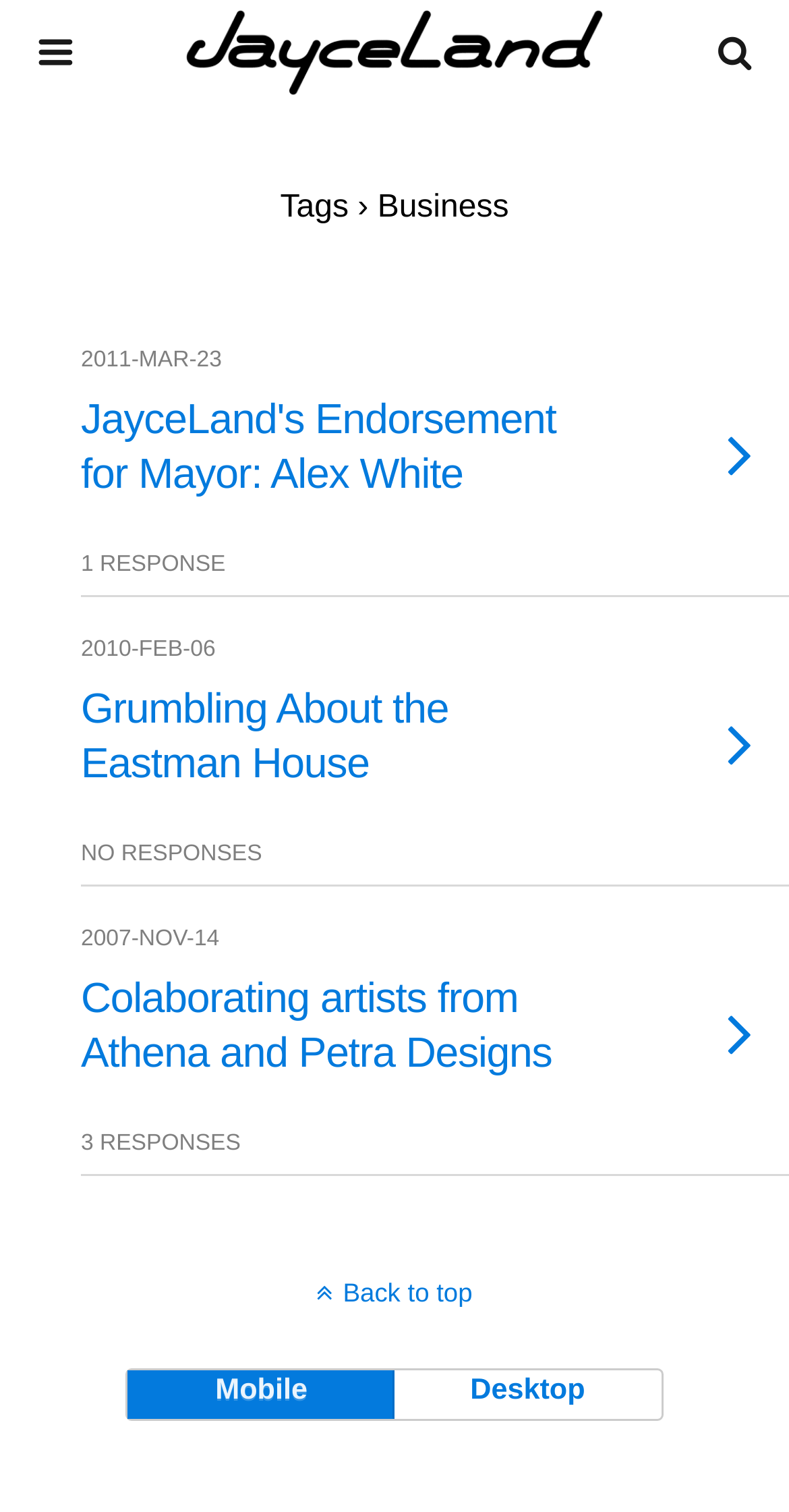Highlight the bounding box coordinates of the element that should be clicked to carry out the following instruction: "Become a member". The coordinates must be given as four float numbers ranging from 0 to 1, i.e., [left, top, right, bottom].

None